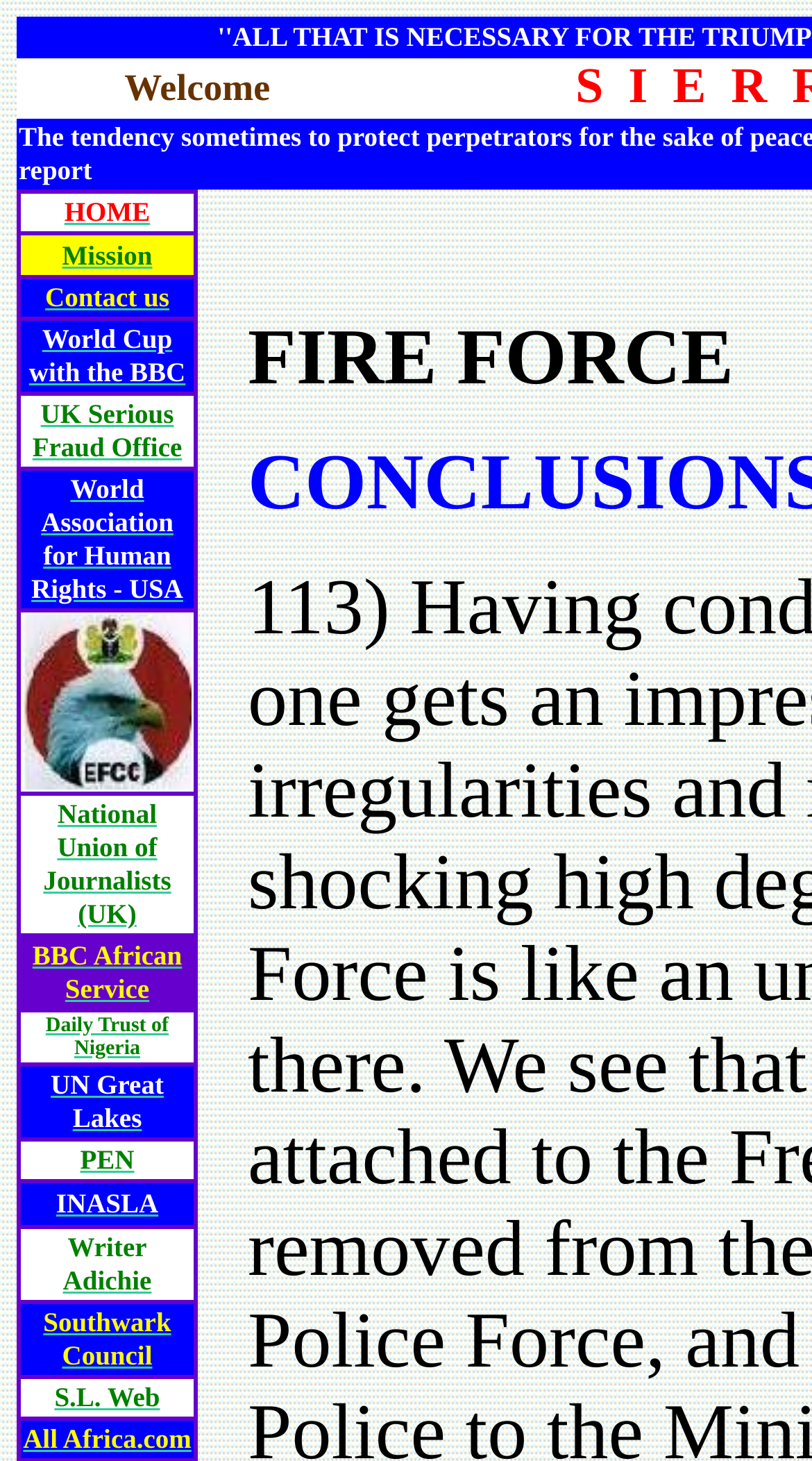Please answer the following question using a single word or phrase: 
What is the first menu item?

HOME